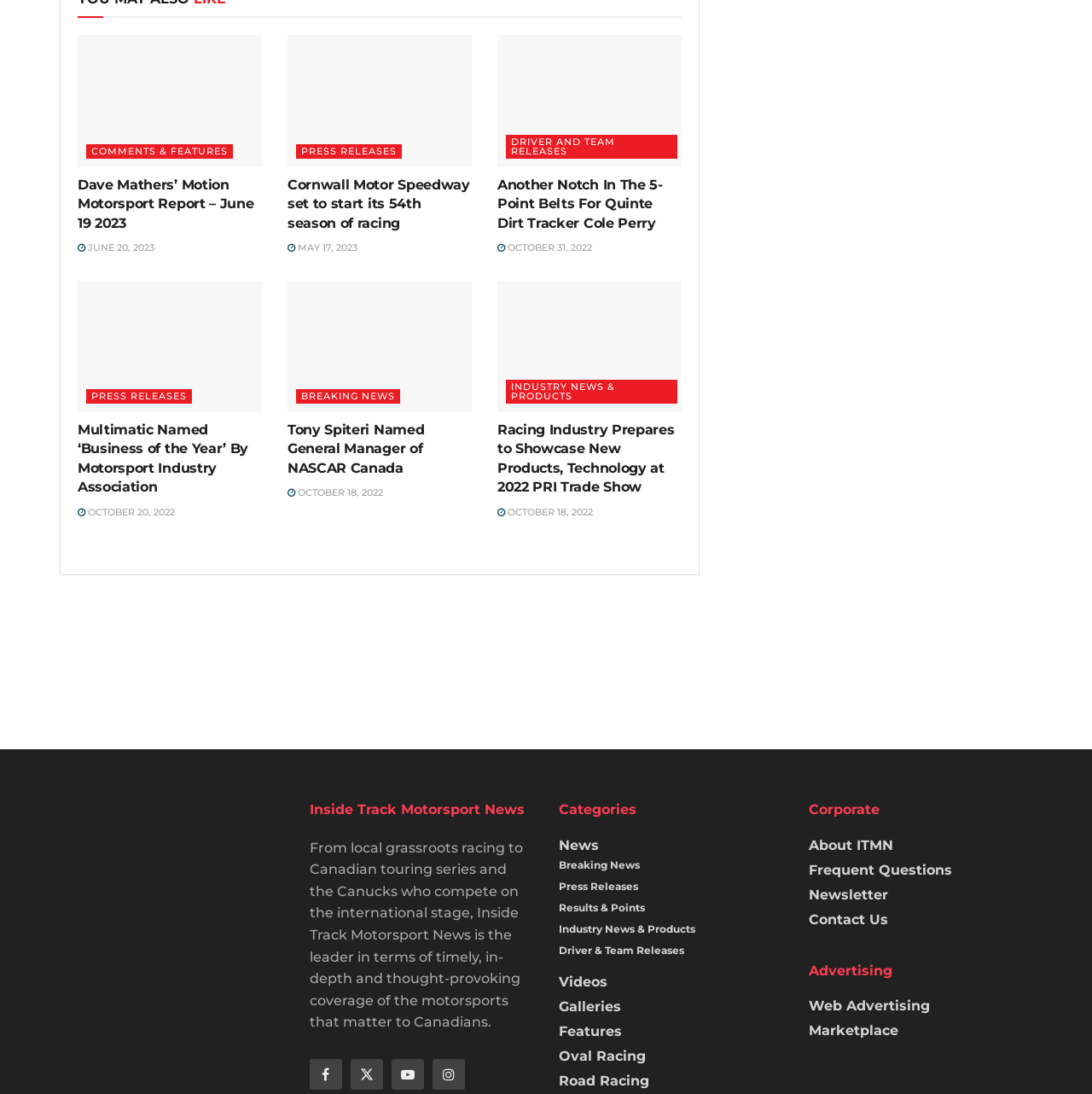Give the bounding box coordinates for this UI element: "parent_node: DRIVER AND TEAM RELEASES". The coordinates should be four float numbers between 0 and 1, arranged as [left, top, right, bottom].

[0.455, 0.032, 0.624, 0.153]